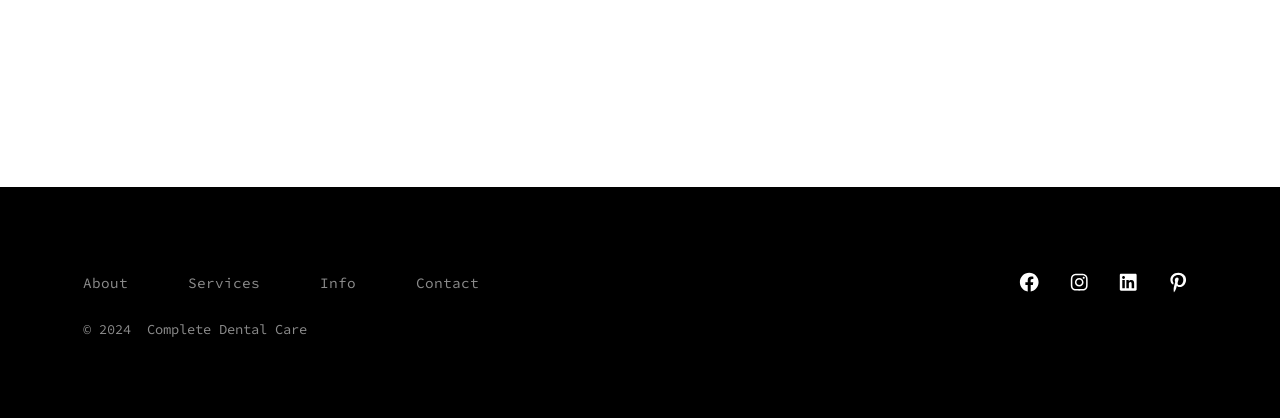Please identify the bounding box coordinates of the clickable region that I should interact with to perform the following instruction: "Open Facebook in a new tab". The coordinates should be expressed as four float numbers between 0 and 1, i.e., [left, top, right, bottom].

[0.789, 0.628, 0.819, 0.72]